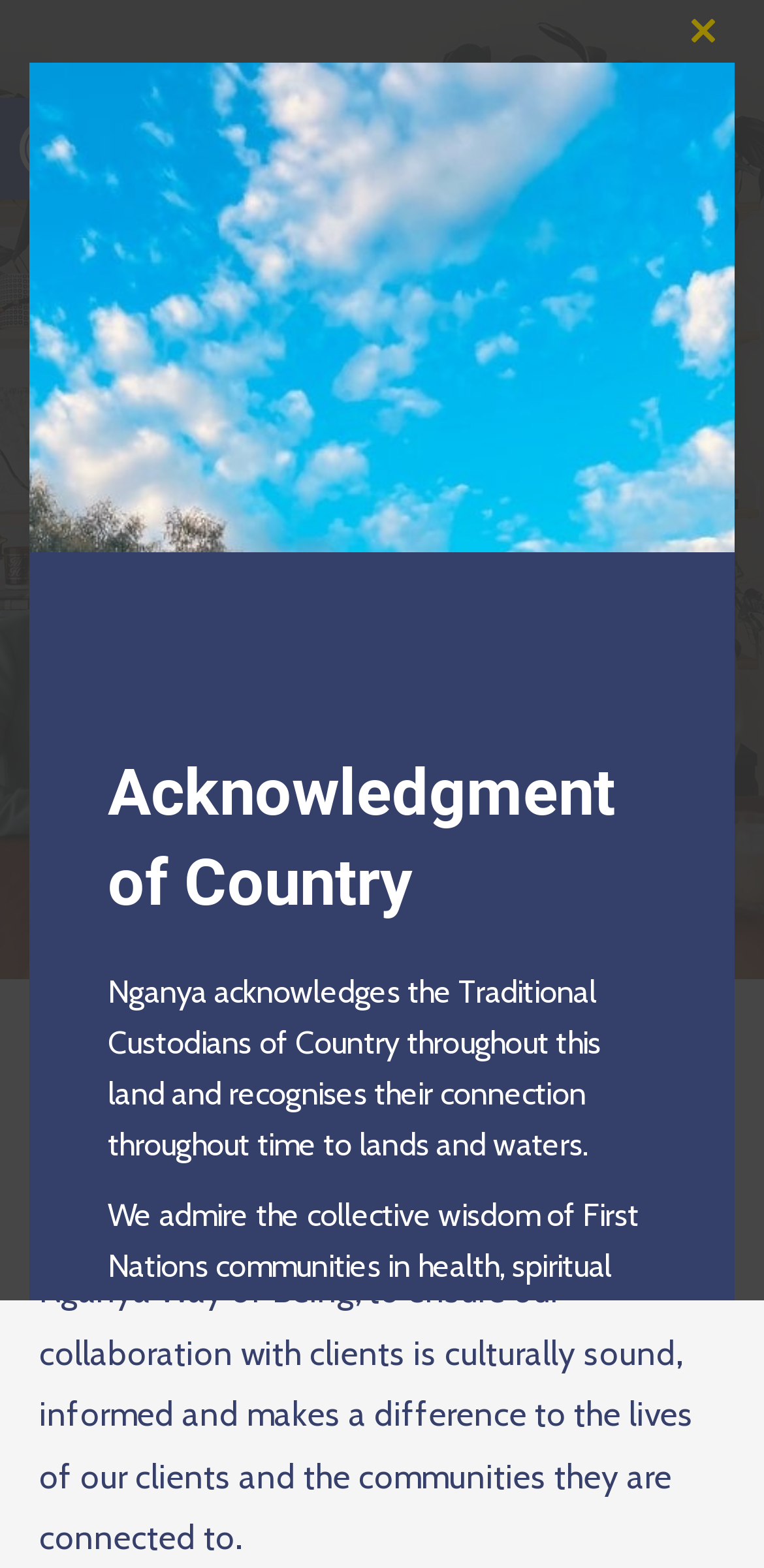Using the given description, provide the bounding box coordinates formatted as (top-left x, top-left y, bottom-right x, bottom-right y), with all values being floating point numbers between 0 and 1. Description: alt="Nganya"

[0.051, 0.061, 0.731, 0.086]